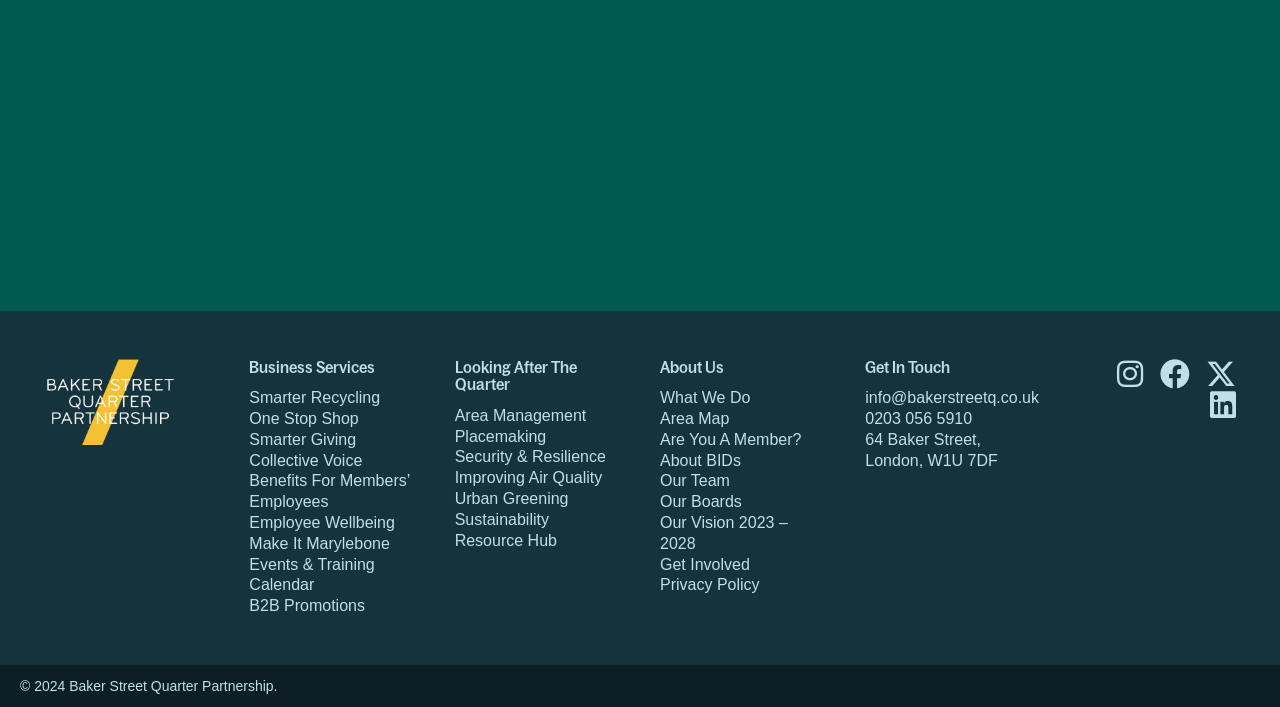Locate the bounding box coordinates of the element to click to perform the following action: 'Learn about business services'. The coordinates should be given as four float values between 0 and 1, in the form of [left, top, right, bottom].

[0.195, 0.507, 0.324, 0.532]